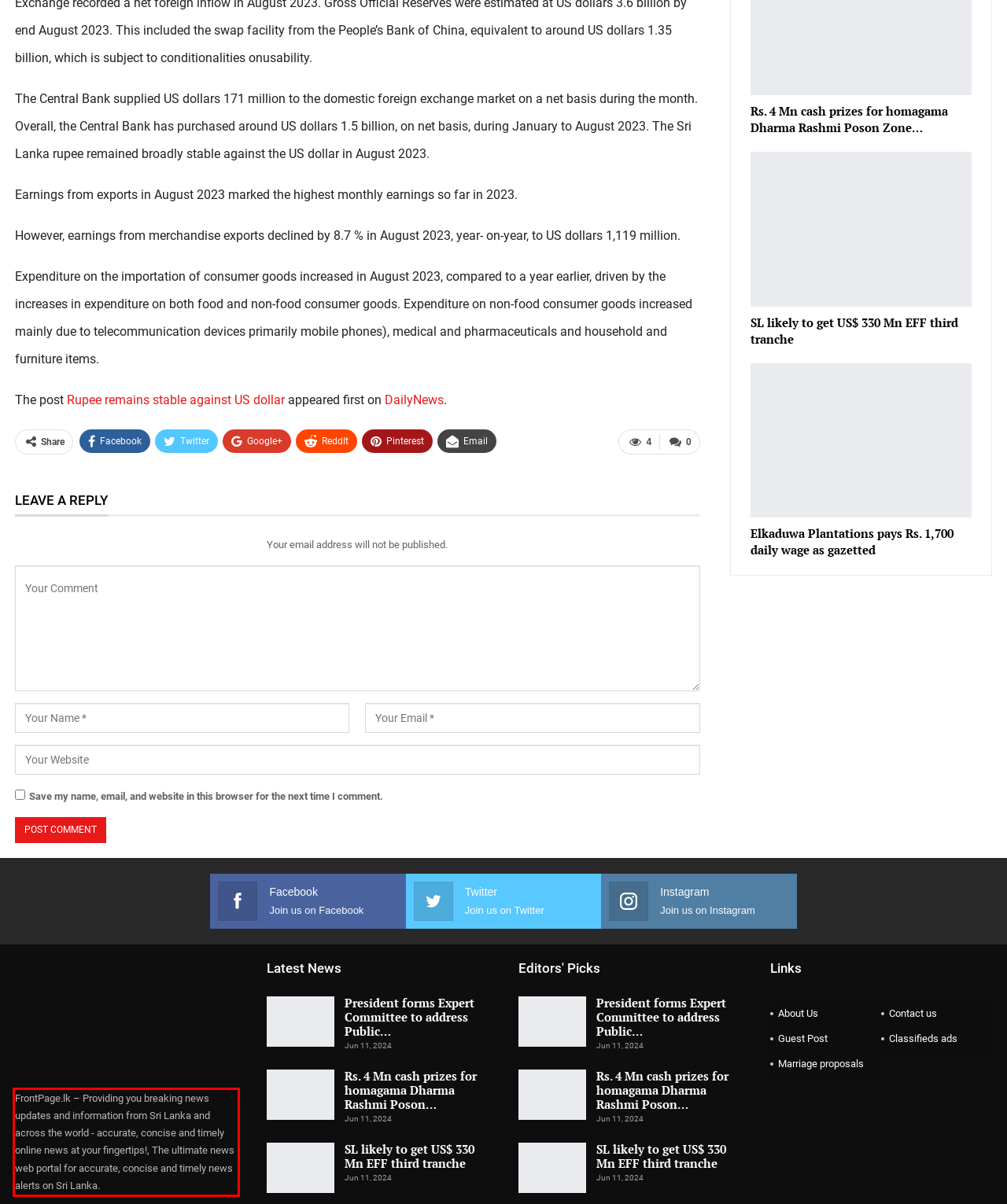From the screenshot of the webpage, locate the red bounding box and extract the text contained within that area.

FrontPage.lk – Providing you breaking news updates and information from Sri Lanka and across the world - accurate, concise and timely online news at your fingertips!, The ultimate news web portal for accurate, concise and timely news alerts on Sri Lanka.